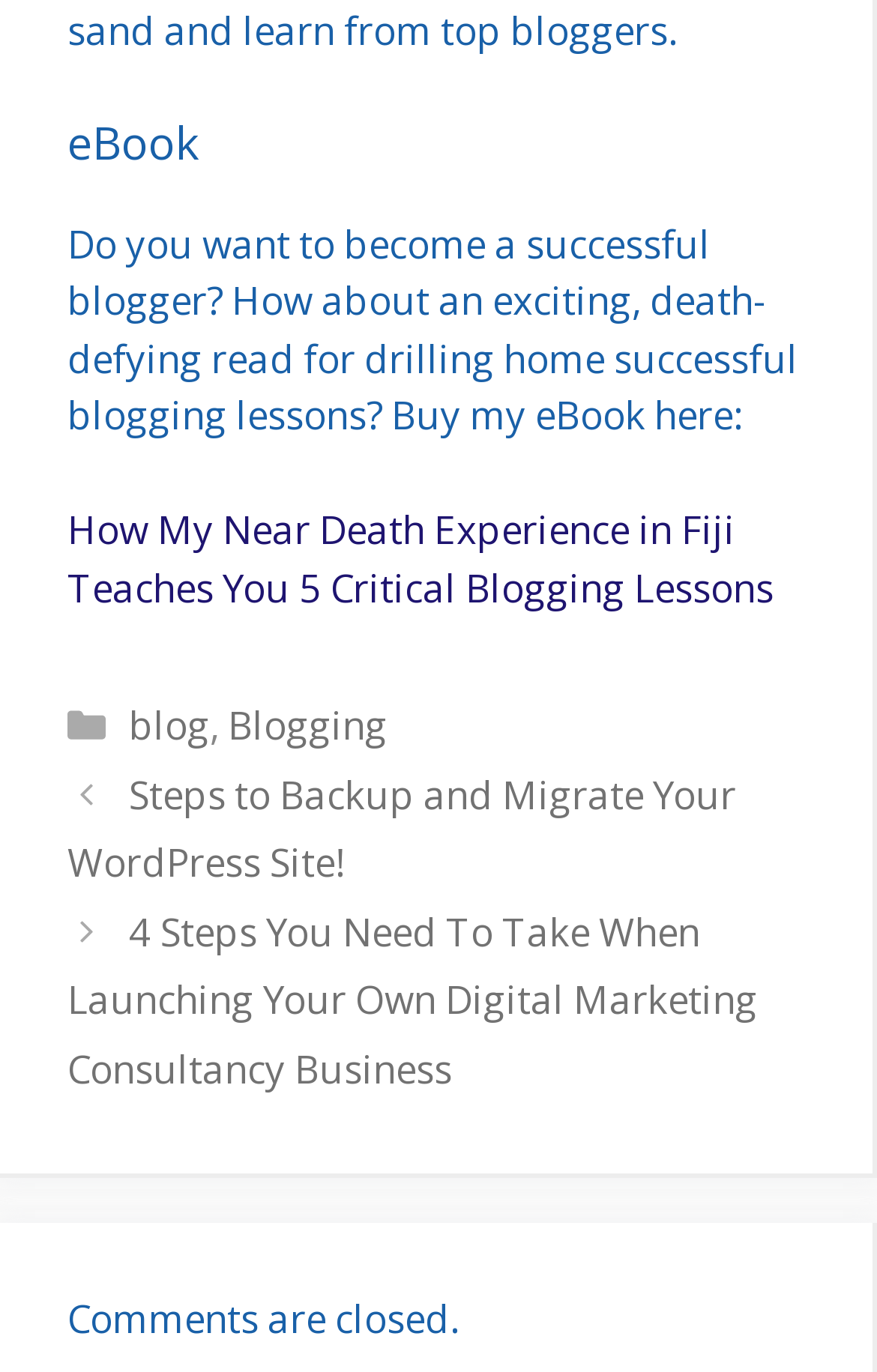From the element description Blogging, predict the bounding box coordinates of the UI element. The coordinates must be specified in the format (top-left x, top-left y, bottom-right x, bottom-right y) and should be within the 0 to 1 range.

[0.259, 0.51, 0.442, 0.547]